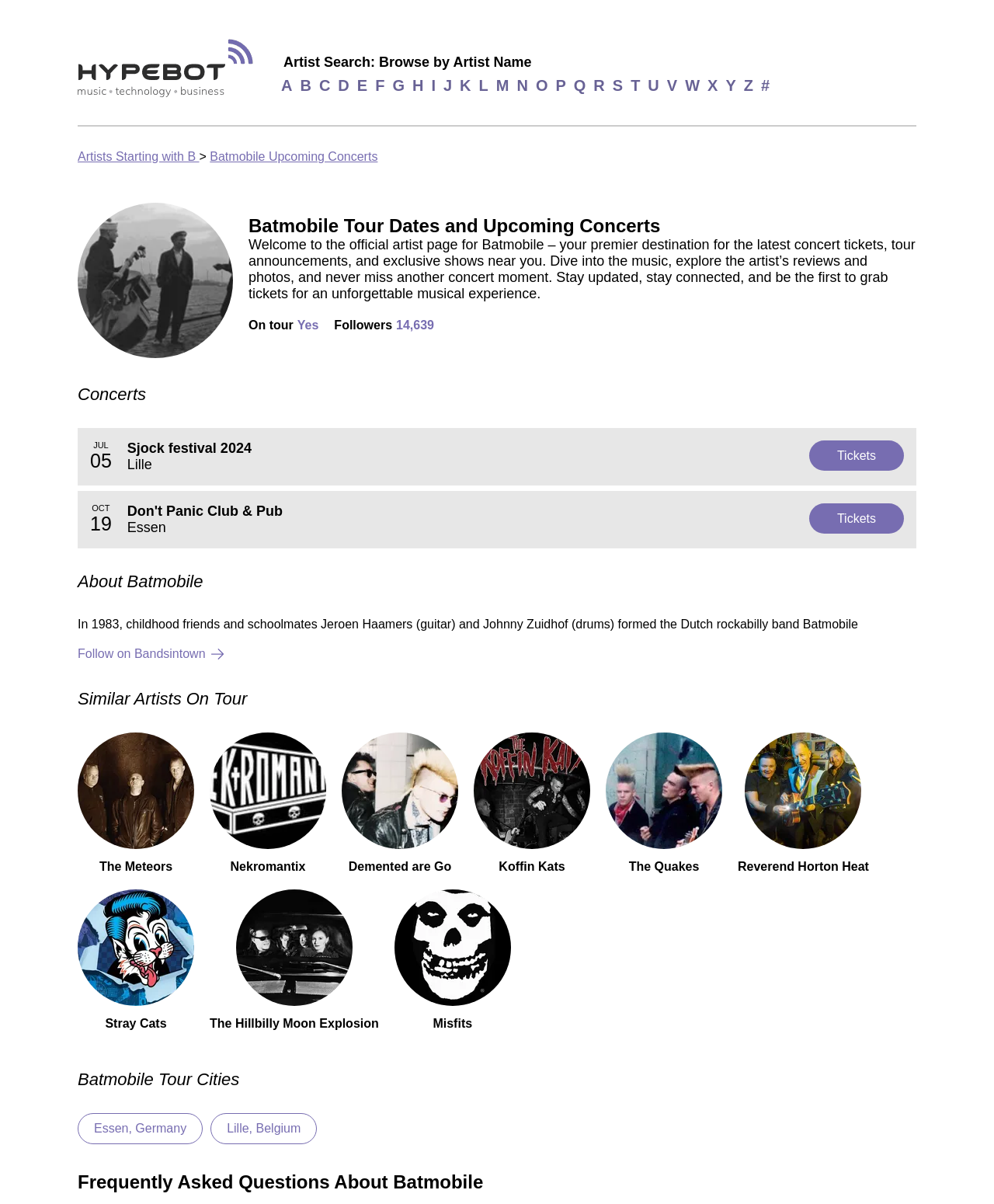In which city is Batmobile performing on OCT 19?
Answer the question with a detailed and thorough explanation.

The city can be found in the link 'OCT 19 Don't Panic Club & Pub Essen Tickets' which is located in the concert list section.